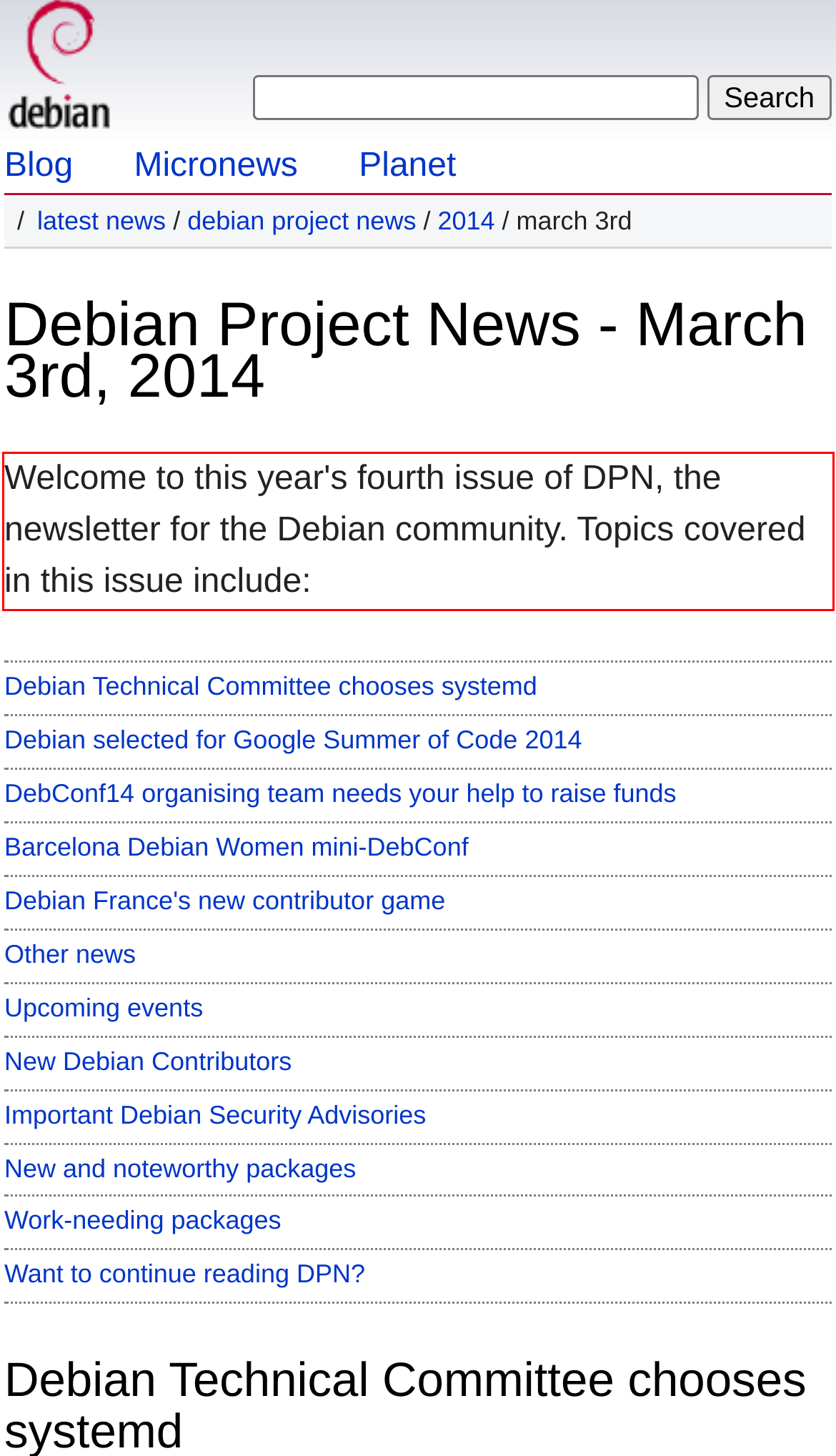You are provided with a screenshot of a webpage that includes a UI element enclosed in a red rectangle. Extract the text content inside this red rectangle.

Welcome to this year's fourth issue of DPN, the newsletter for the Debian community. Topics covered in this issue include: